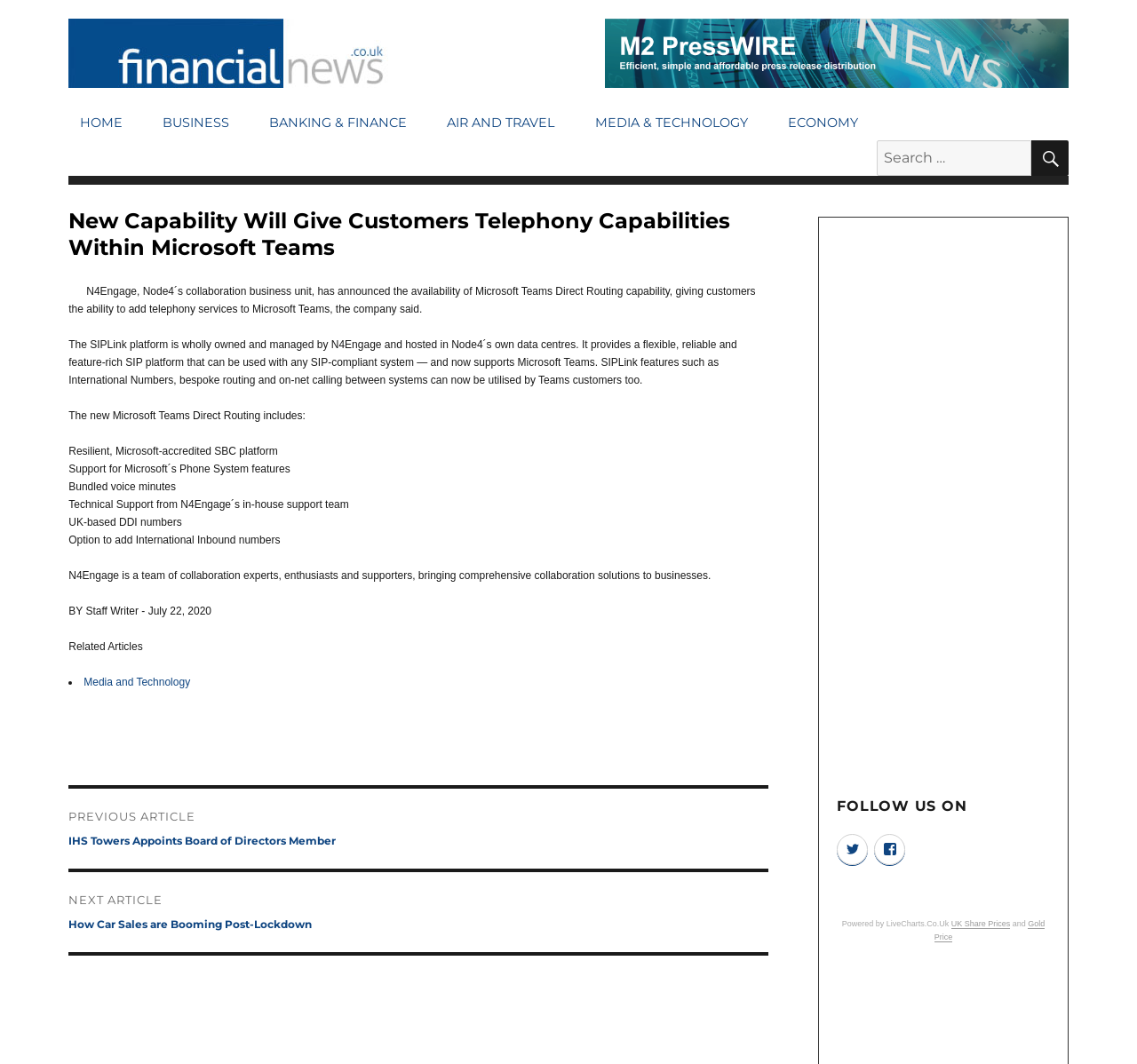Locate the bounding box coordinates of the element that should be clicked to execute the following instruction: "Search for something".

[0.771, 0.132, 0.907, 0.165]